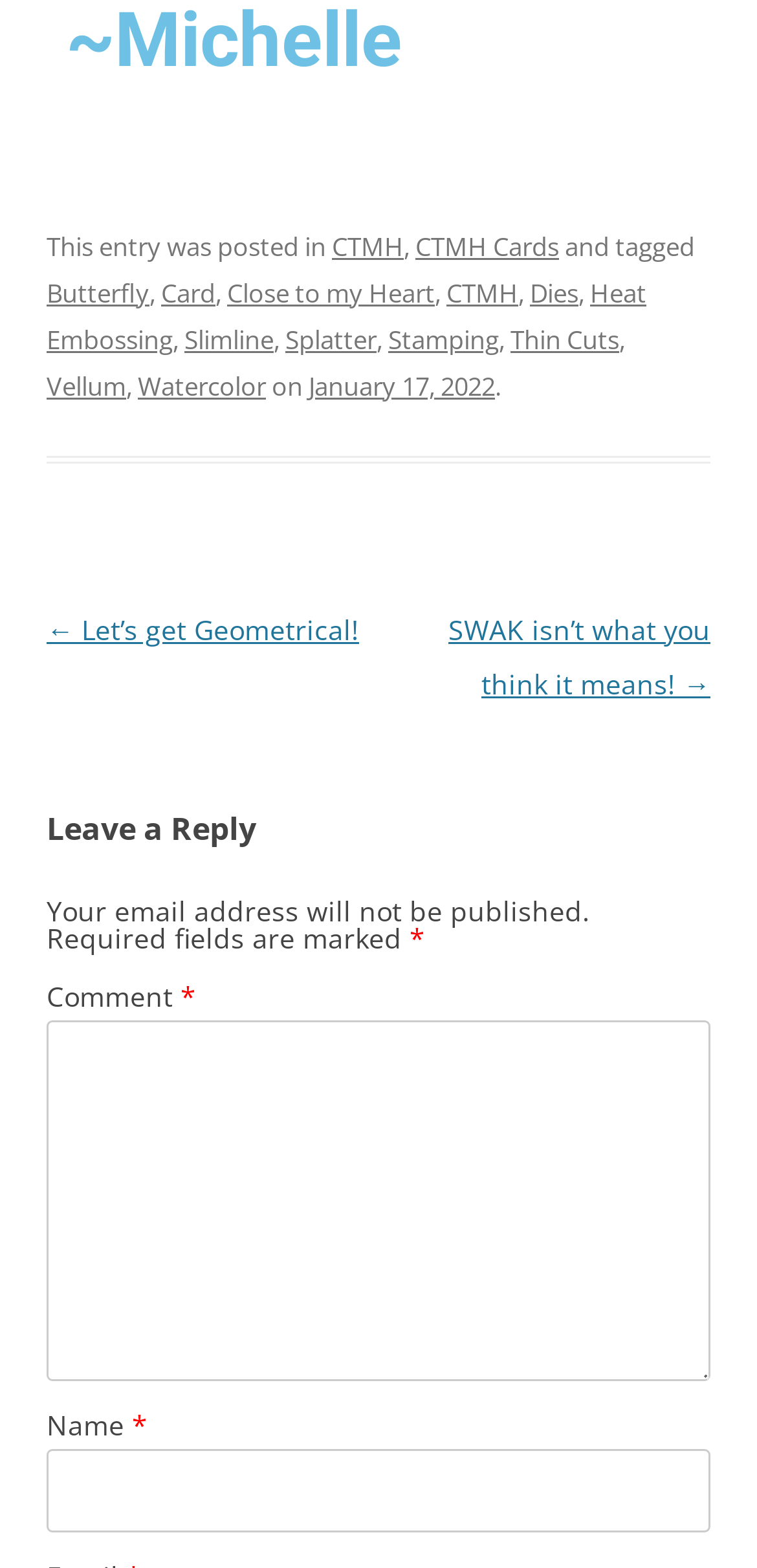Examine the screenshot and answer the question in as much detail as possible: What is the date of the post?

The date of the post can be found in the footer section of the webpage, where it says 'on January 17, 2022'.